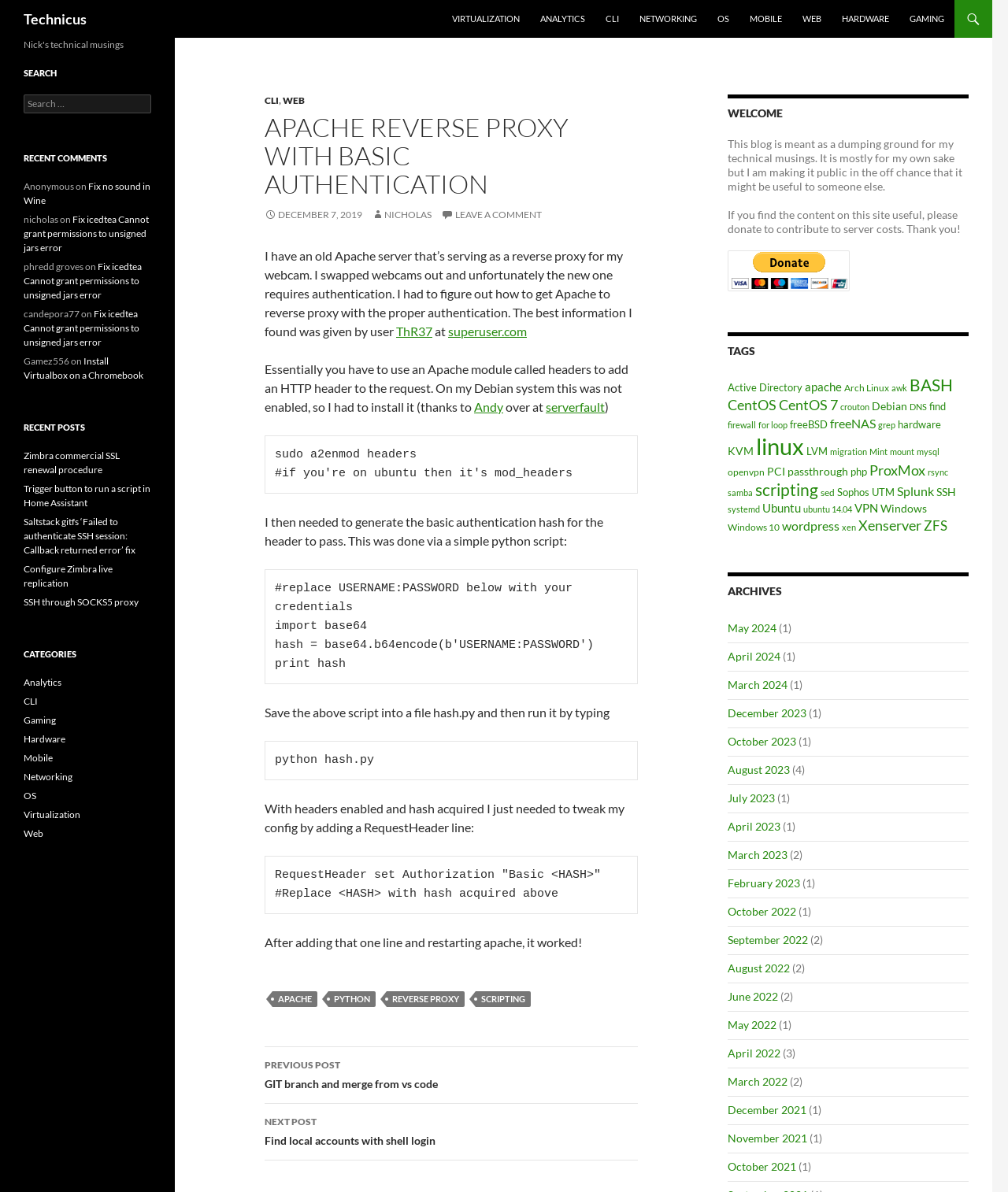What is the topic of the article?
Please respond to the question with a detailed and thorough explanation.

The topic of the article is about configuring Apache to reverse proxy with basic authentication, which is described in the article section with the heading 'APACHE REVERSE PROXY WITH BASIC AUTHENTICATION'.